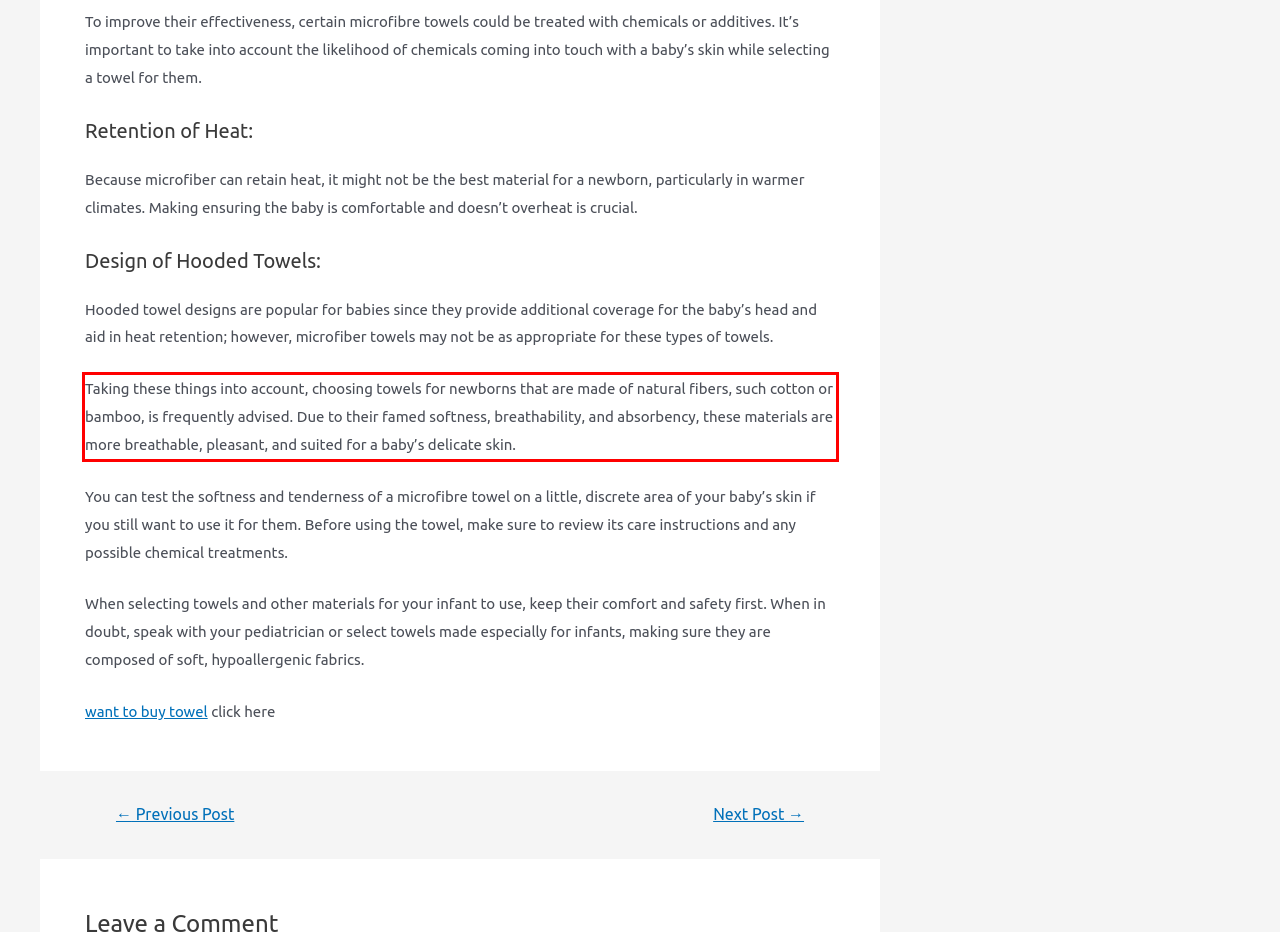Please take the screenshot of the webpage, find the red bounding box, and generate the text content that is within this red bounding box.

Taking these things into account, choosing towels for newborns that are made of natural fibers, such cotton or bamboo, is frequently advised. Due to their famed softness, breathability, and absorbency, these materials are more breathable, pleasant, and suited for a baby’s delicate skin.